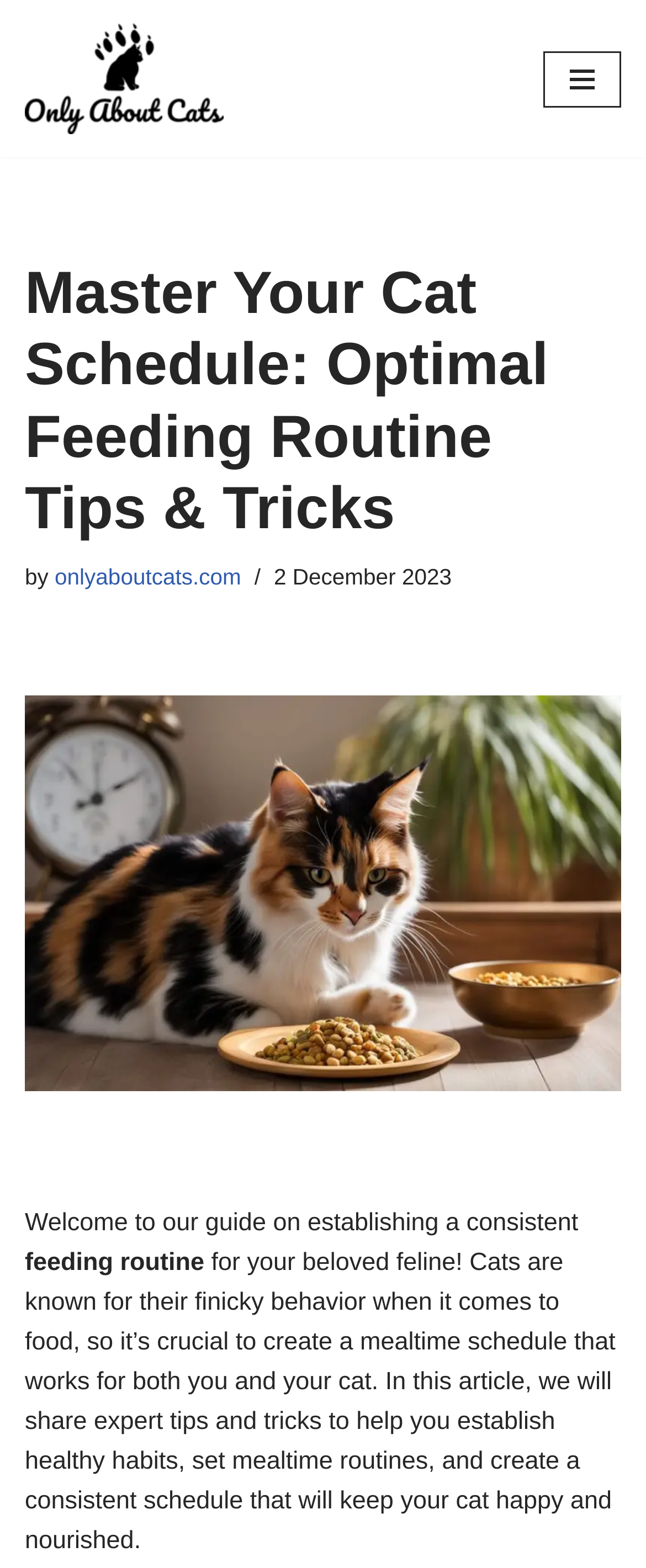Construct a thorough caption encompassing all aspects of the webpage.

The webpage is about creating a perfect cat schedule and feeding routine for a healthier and happier pet. At the top left corner, there is a link to skip to the content. Next to it, on the top center, is the website's logo and name, "OnlyAboutCats.com", which is also a link. On the top right corner, there is a navigation menu button.

Below the navigation menu button, the main content starts with a heading that repeats the title "Master Your Cat Schedule: Optimal Feeding Routine Tips & Tricks". Underneath the heading, there is a byline with the website's name and a timestamp of "2 December 2023".

On the left side of the main content, there is a large image related to cat schedules and feeding routines. To the right of the image, there is a welcome message and a brief introduction to the importance of establishing a consistent feeding routine for cats. The introduction is followed by a longer paragraph that explains the purpose of the article, which is to provide expert tips and tricks to help create a healthy and consistent schedule for cats.